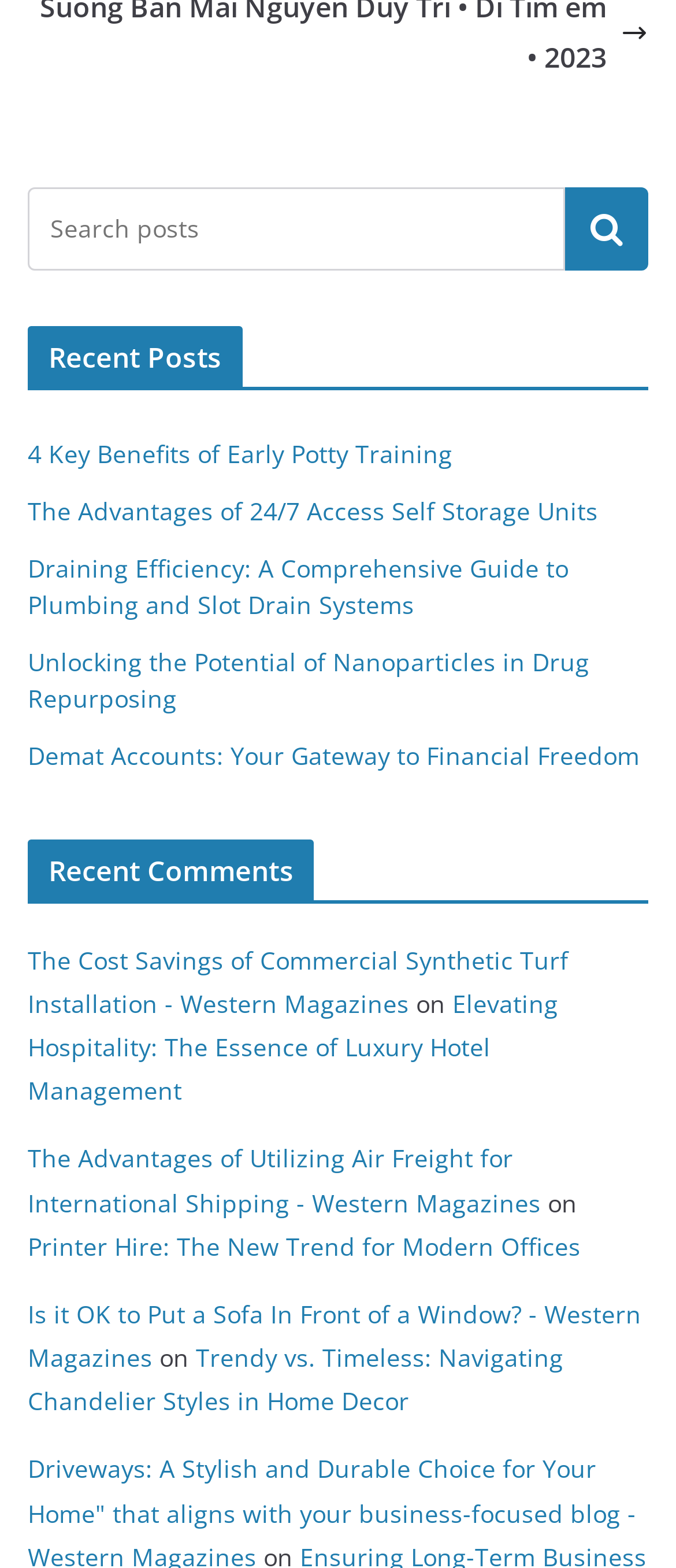Please locate the bounding box coordinates of the element that should be clicked to achieve the given instruction: "read recent post about potty training".

[0.041, 0.279, 0.679, 0.3]